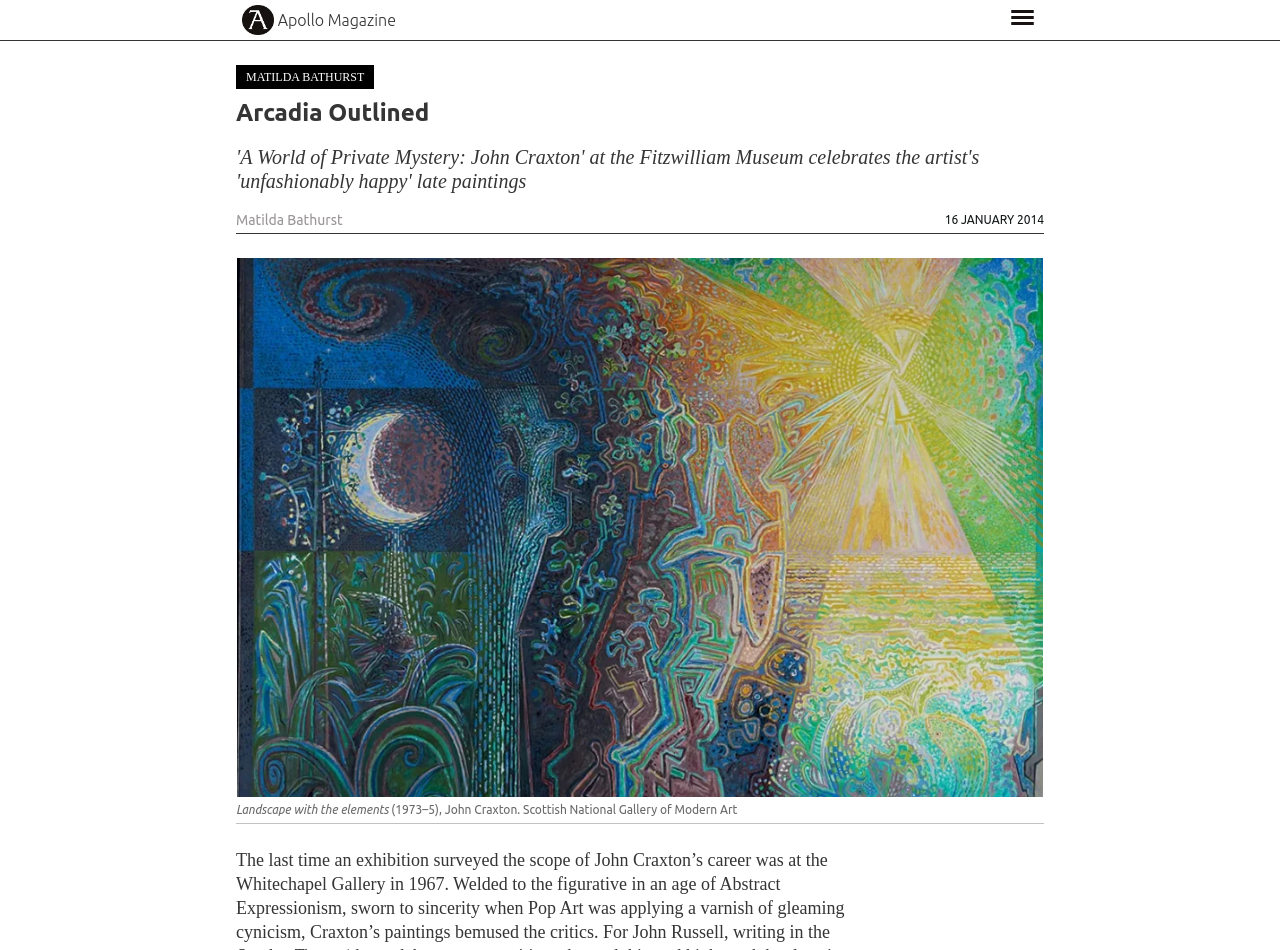Provide a short answer using a single word or phrase for the following question: 
What is the date of the article?

16 JANUARY 2014